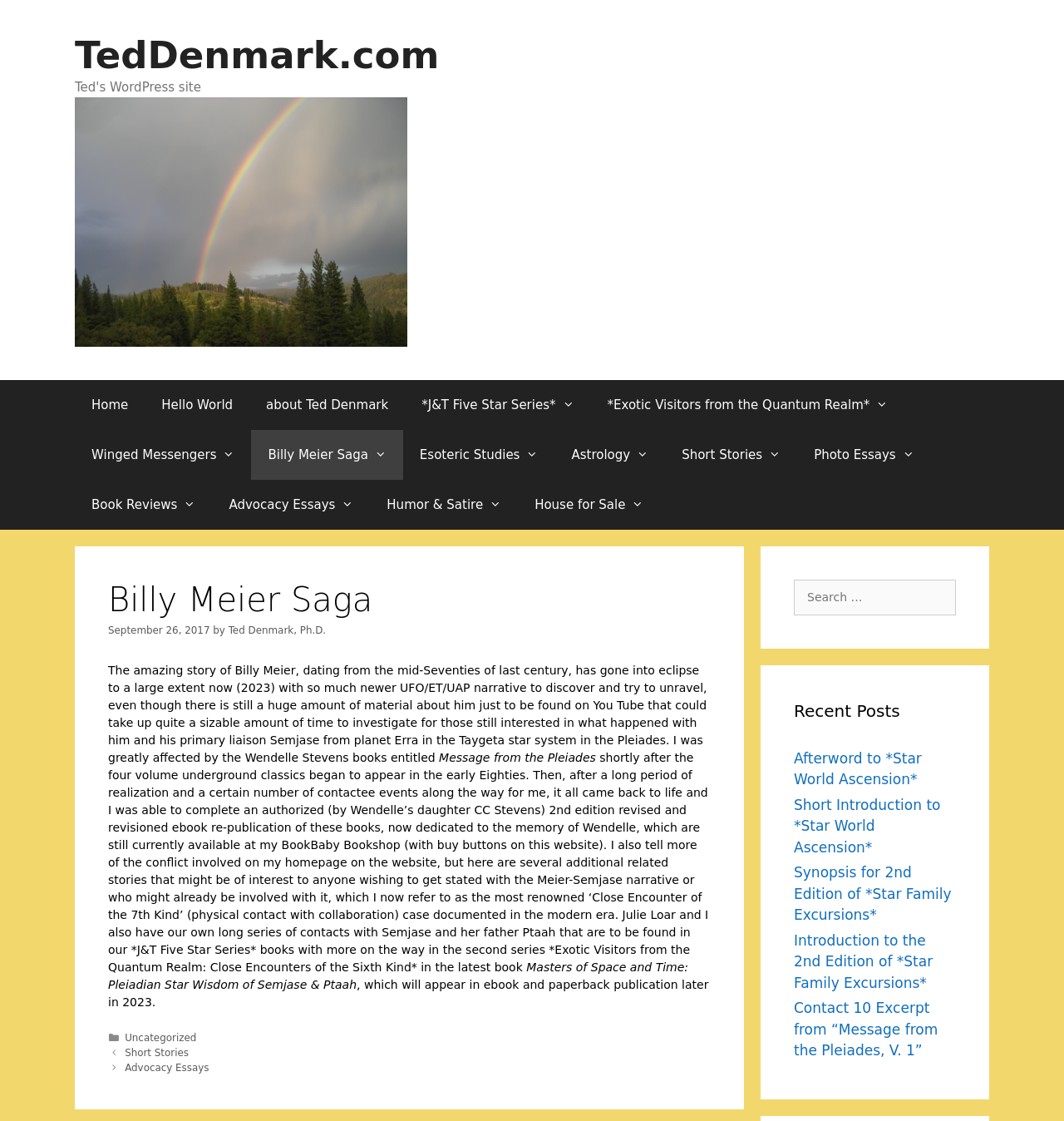Given the webpage screenshot and the description, determine the bounding box coordinates (top-left x, top-left y, bottom-right x, bottom-right y) that define the location of the UI element matching this description: Esoteric Studies

[0.379, 0.383, 0.521, 0.428]